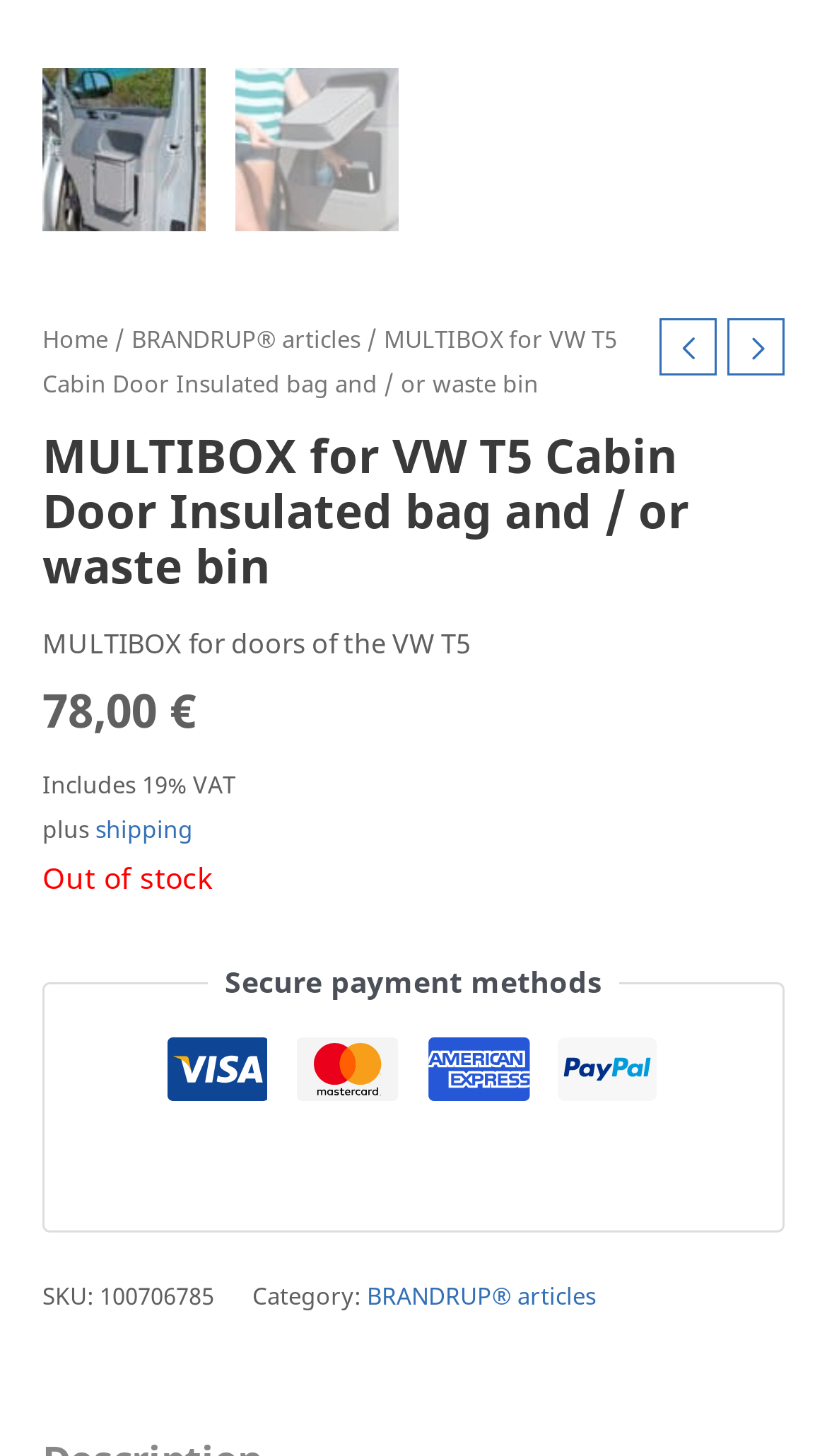What is the breadcrumb navigation of the webpage?
Please provide a single word or phrase answer based on the image.

Home / BRANDRUP articles / MULTIBOX for VW T5 Cabin Door Insulated bag and / or waste bin